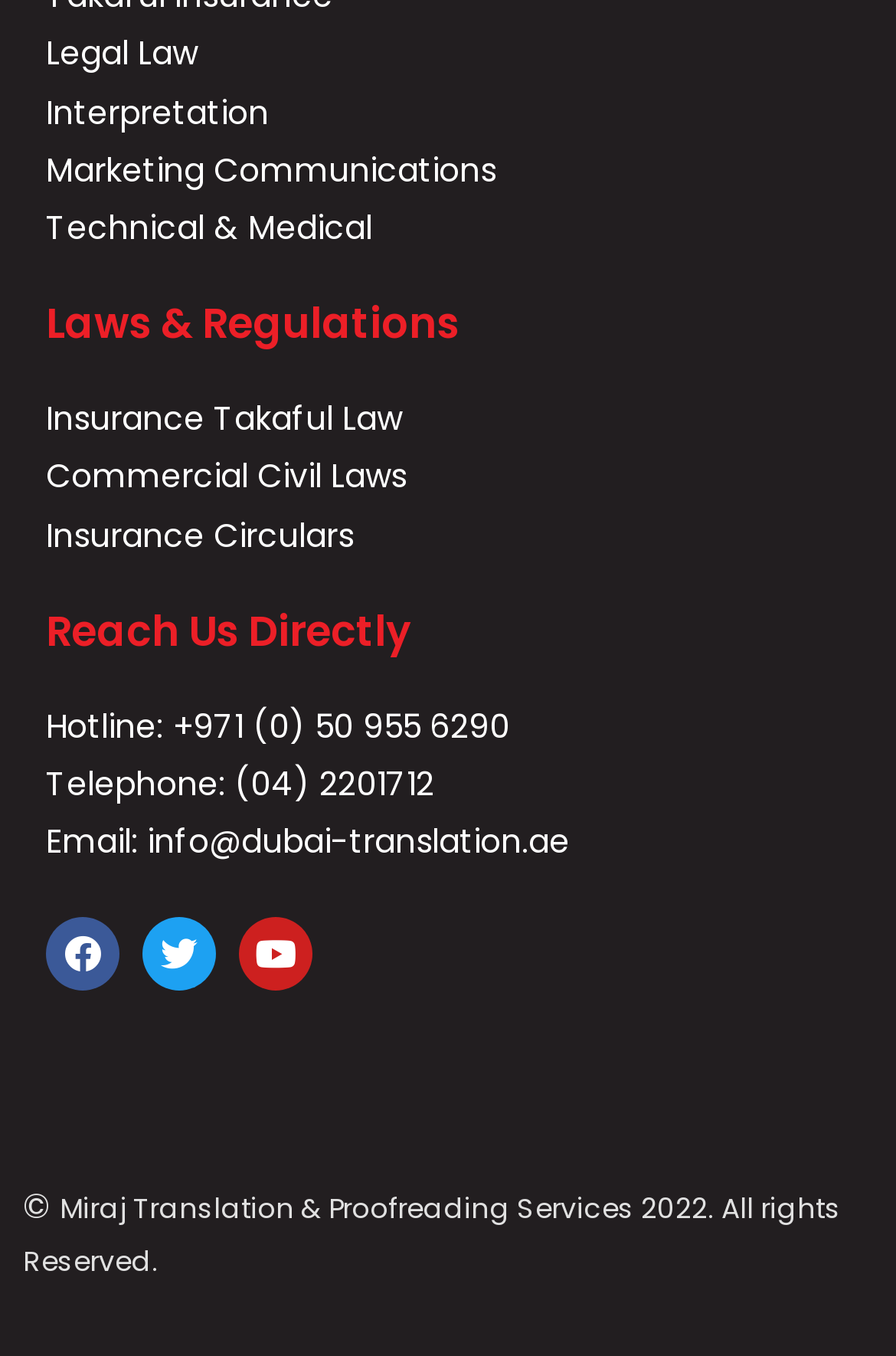Determine the bounding box coordinates for the area you should click to complete the following instruction: "Click on Legal Law".

[0.051, 0.019, 0.854, 0.062]